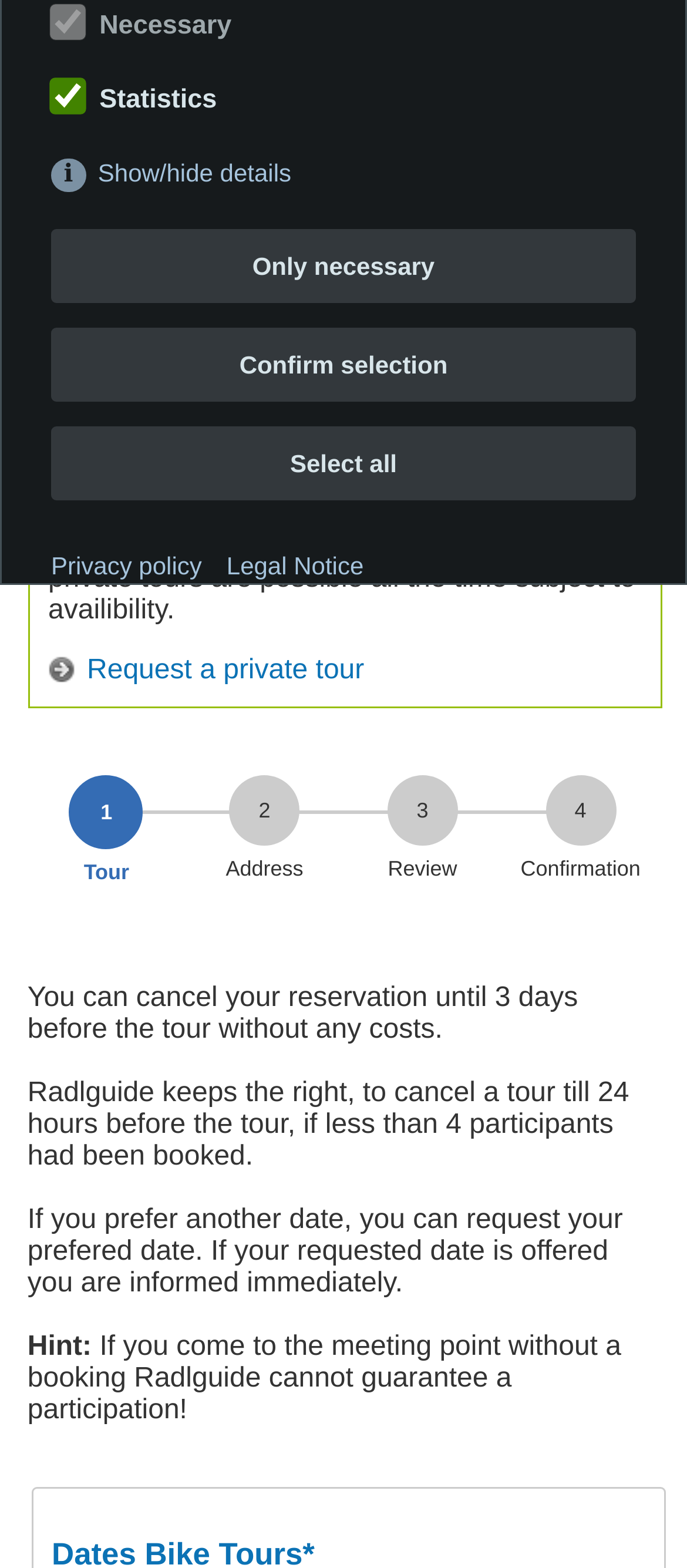Please specify the bounding box coordinates in the format (top-left x, top-left y, bottom-right x, bottom-right y), with values ranging from 0 to 1. Identify the bounding box for the UI component described as follows: Request a private tour

[0.07, 0.415, 0.53, 0.441]